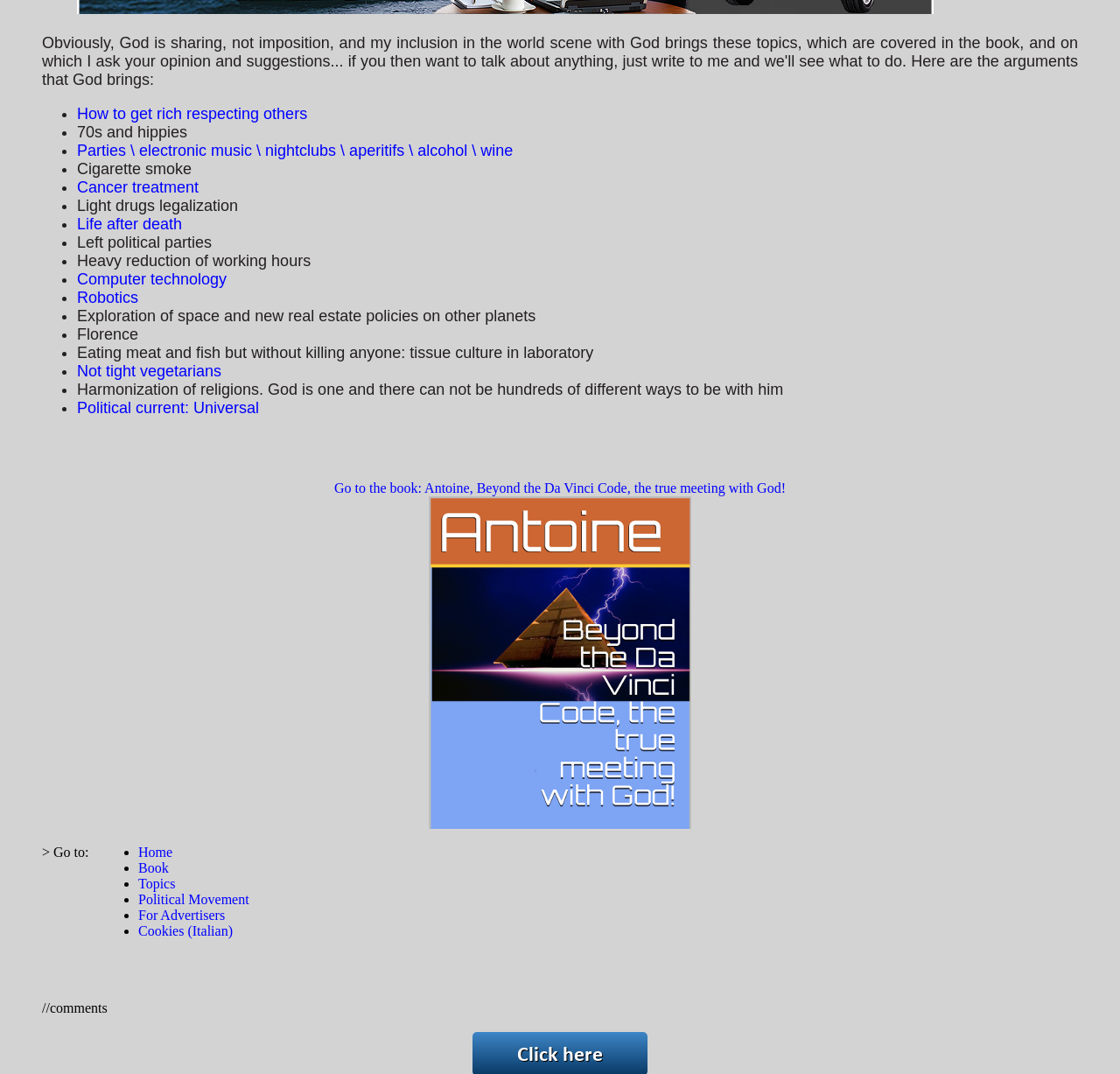Could you highlight the region that needs to be clicked to execute the instruction: "Click on 'How to get rich respecting others'"?

[0.069, 0.097, 0.274, 0.114]